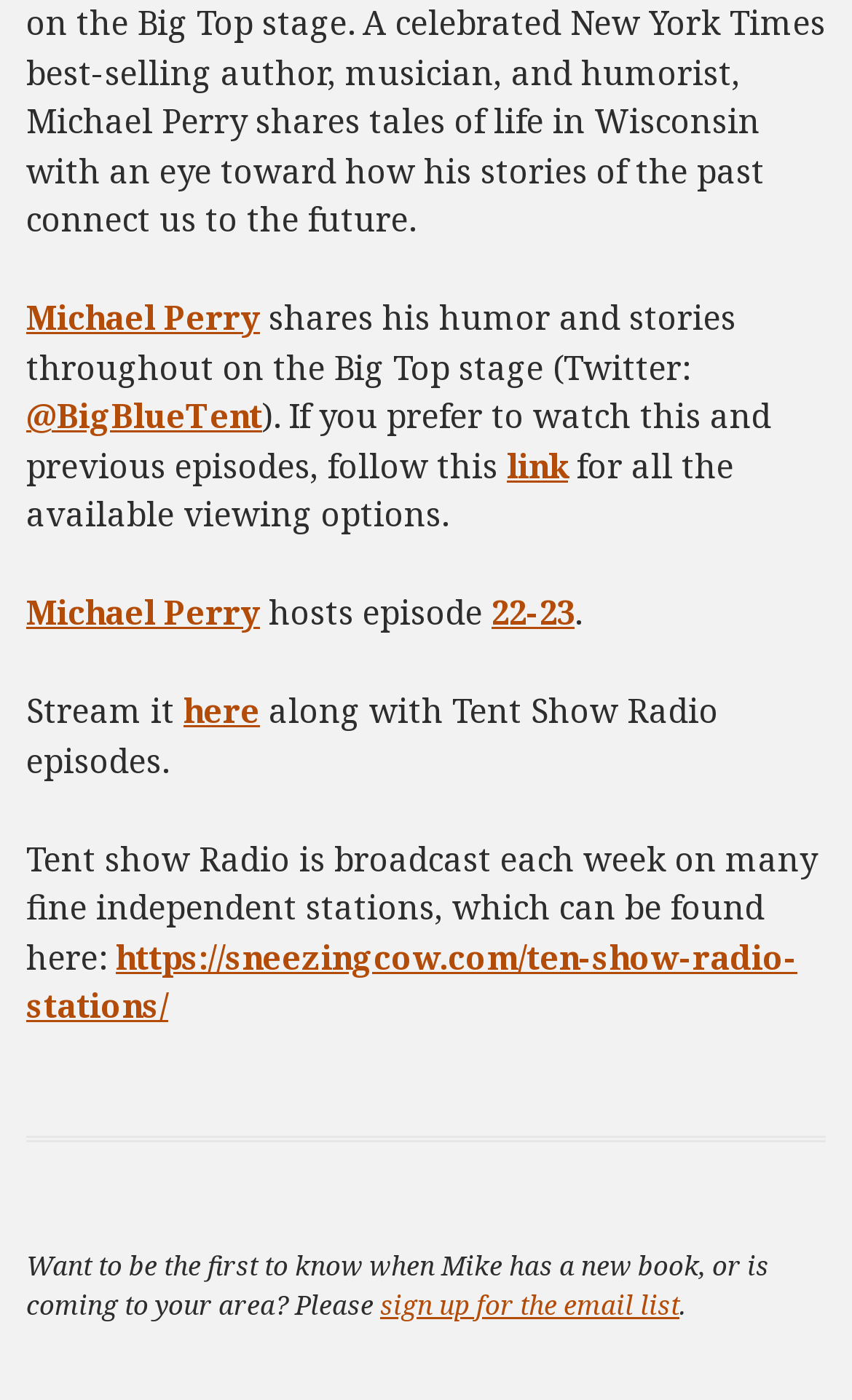For the given element description Michael Perry, determine the bounding box coordinates of the UI element. The coordinates should follow the format (top-left x, top-left y, bottom-right x, bottom-right y) and be within the range of 0 to 1.

[0.031, 0.211, 0.305, 0.242]